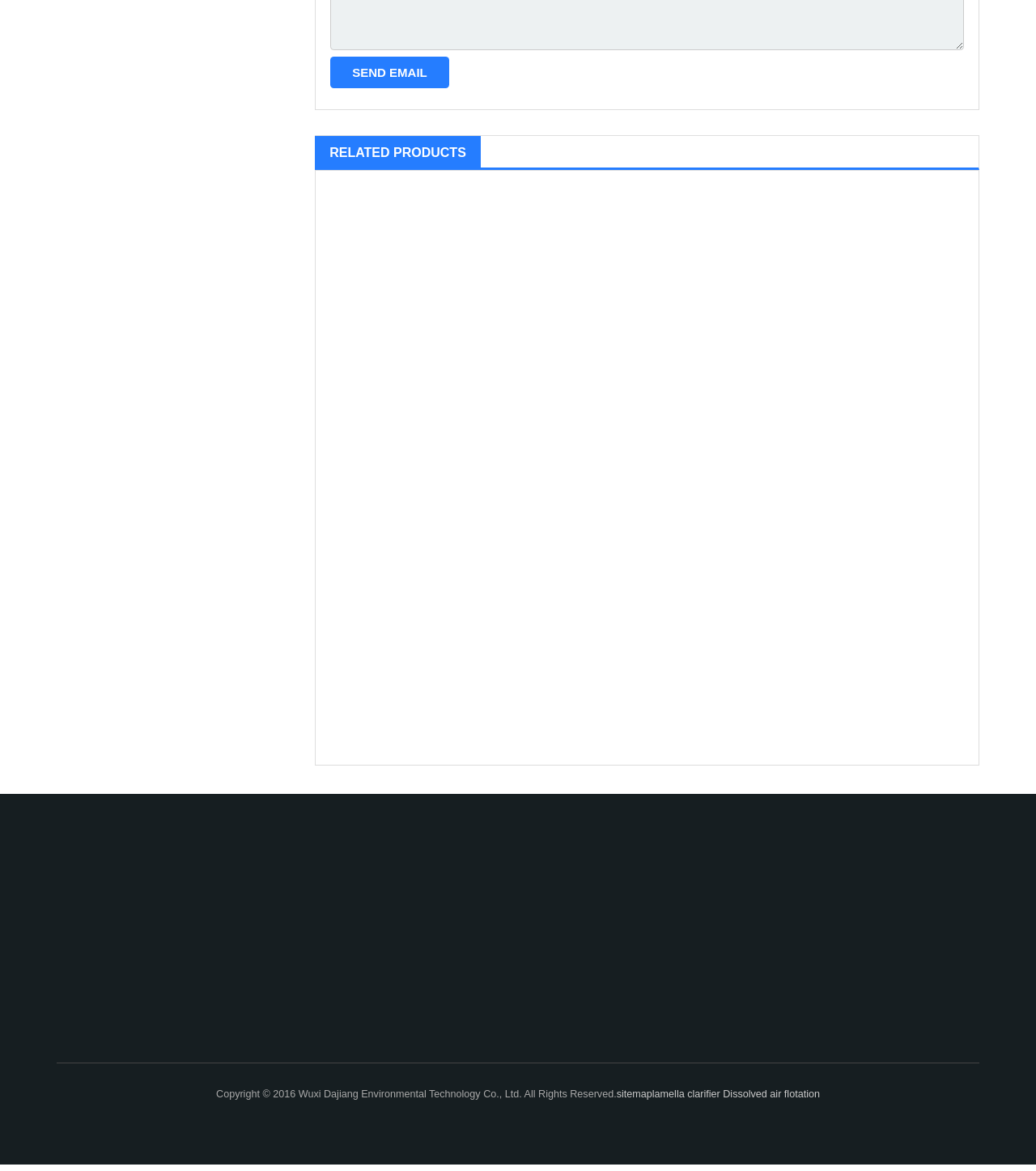Can you specify the bounding box coordinates of the area that needs to be clicked to fulfill the following instruction: "Submit the feedback form"?

[0.286, 0.86, 0.375, 0.888]